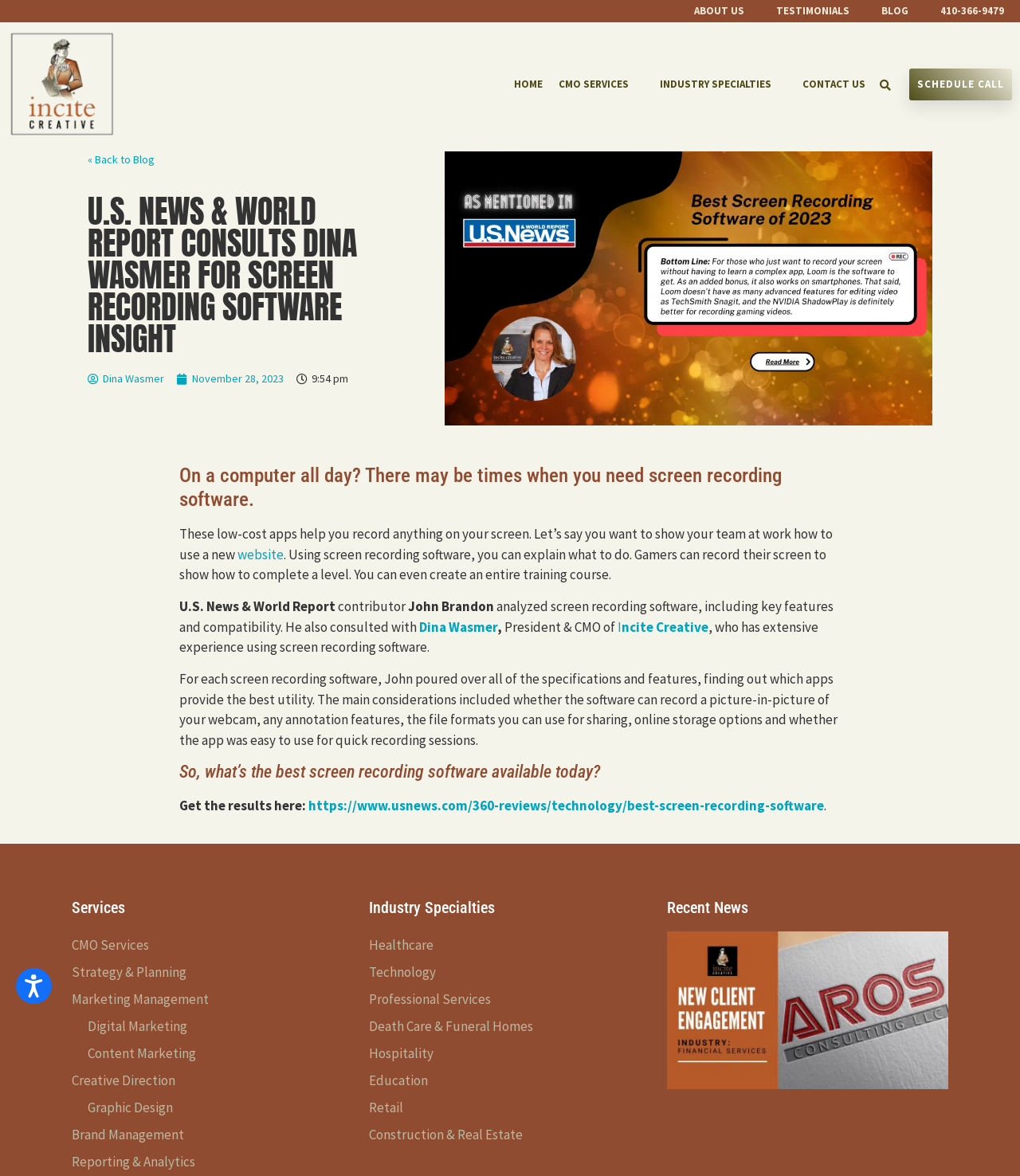Show the bounding box coordinates of the element that should be clicked to complete the task: "Click the 'HOME' link".

[0.496, 0.058, 0.54, 0.085]